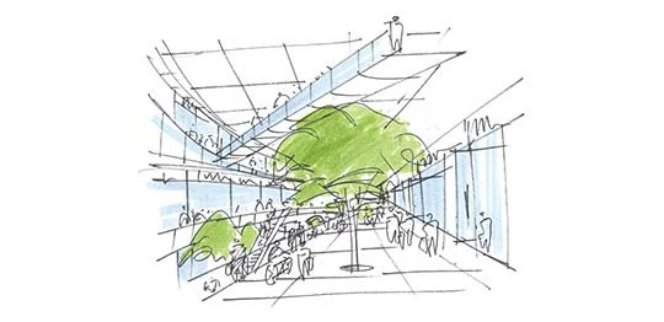Can you give a comprehensive explanation to the question given the content of the image?
What is promoted by the transparent or open roofs?

The caption explains that the transparent or open roofs suggest a strong connection to the outdoors, which promotes energy efficiency and natural ventilation, core principles of sustainable architecture.